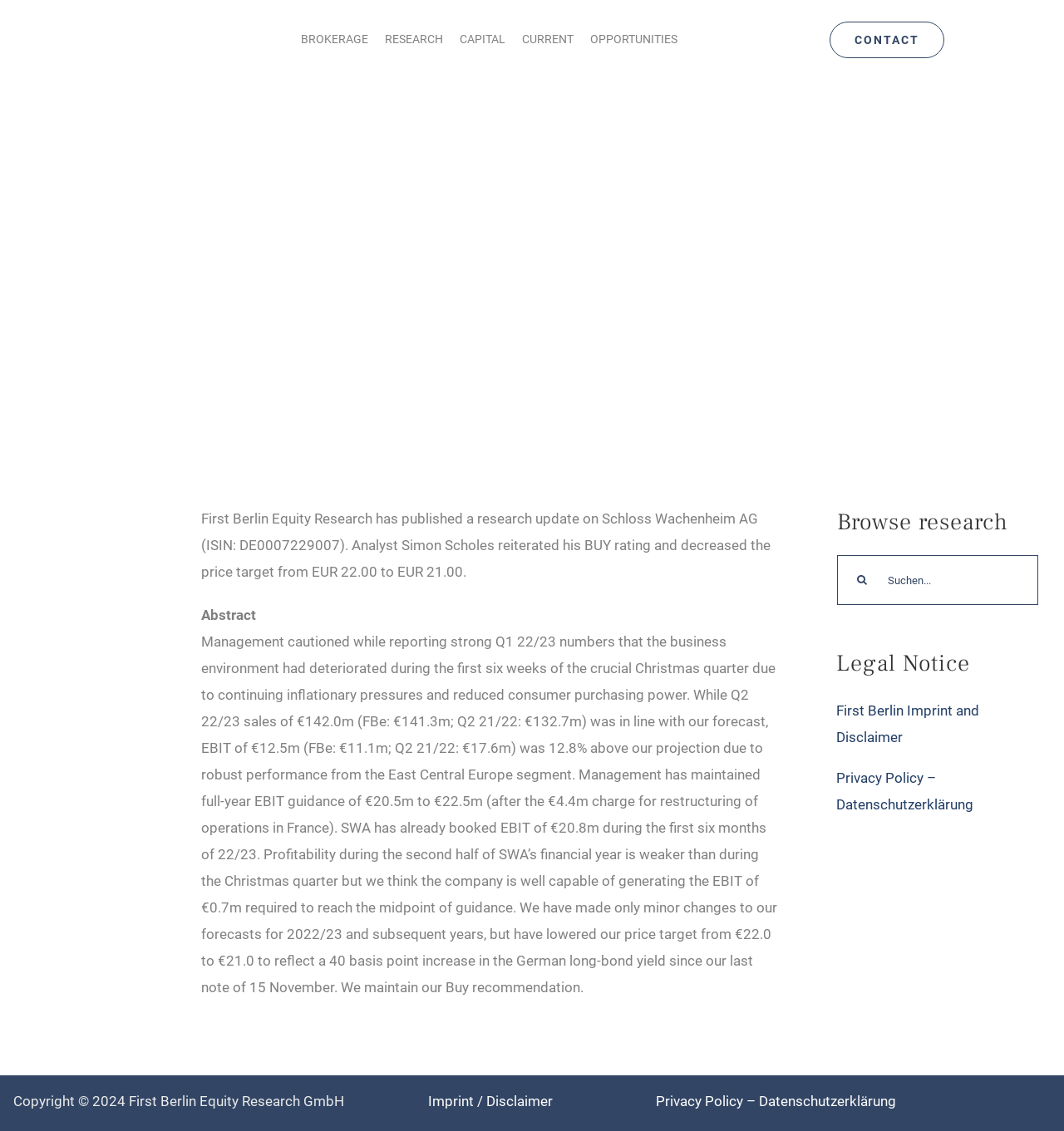Using the description "First Berlin Imprint and Disclaimer", predict the bounding box of the relevant HTML element.

[0.786, 0.621, 0.92, 0.659]